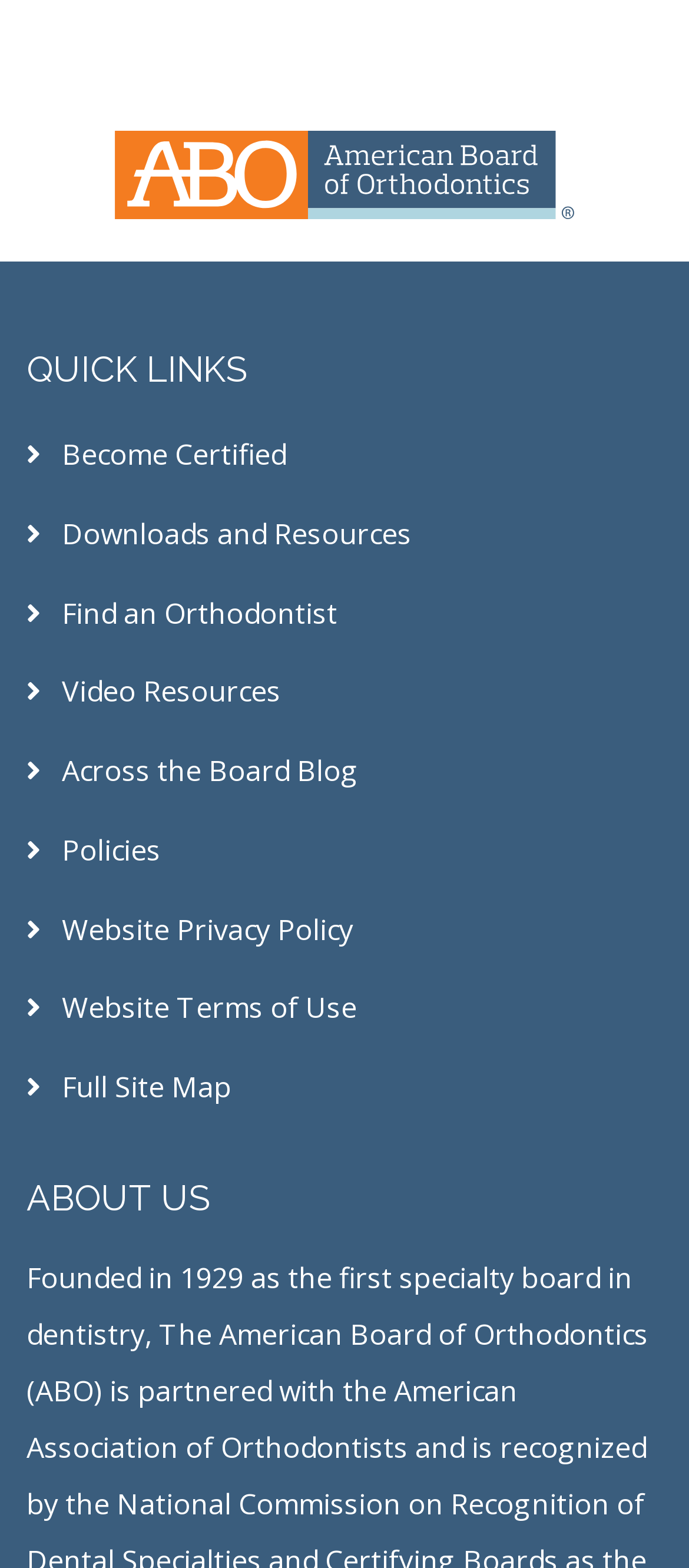Extract the bounding box for the UI element that matches this description: "Become Certified".

[0.038, 0.268, 0.962, 0.311]